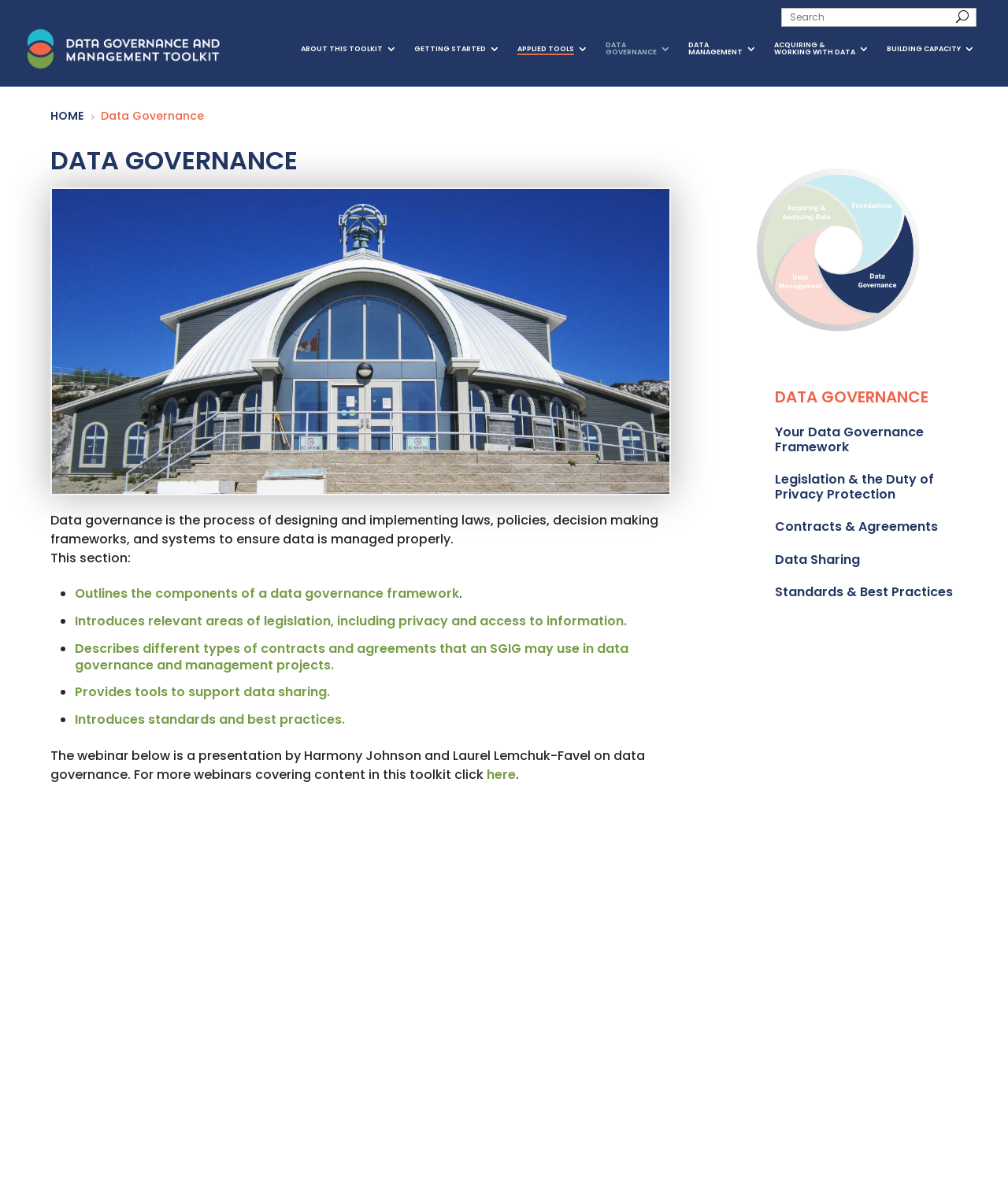Look at the image and write a detailed answer to the question: 
What is the purpose of the 'Data Governance' section?

According to the webpage content, the 'Data Governance' section outlines the components of a data governance framework, introduces relevant areas of legislation, including privacy and access to information, and describes different types of contracts and agreements.